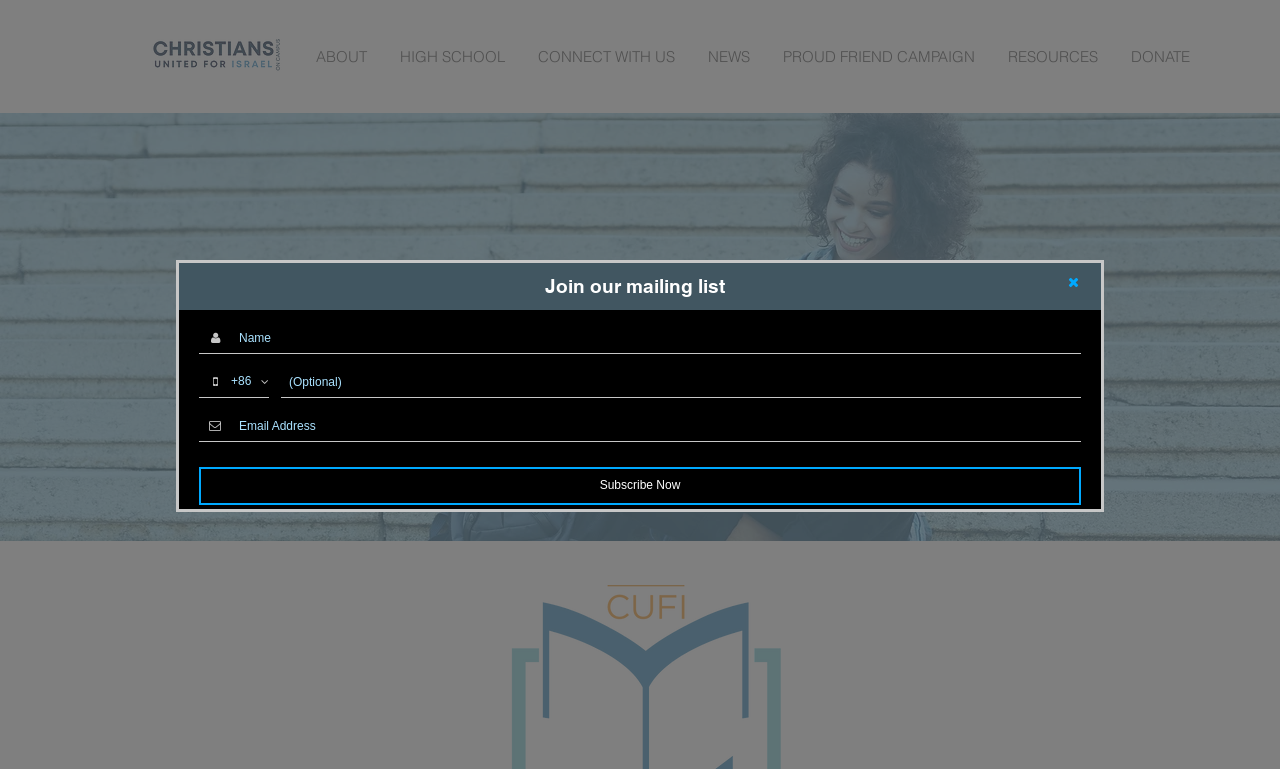Articulate a detailed summary of the webpage's content and design.

The webpage is about the Israel Course, with a prominent image of a campus graphic at the top left corner, taking up about 13% of the screen width and 14% of the screen height. 

Below the image, there is a navigation menu that spans across the top of the page, containing 7 links: 'ABOUT', 'HIGH SCHOOL', 'CONNECT WITH US', 'NEWS', 'PROUD FRIEND CAMPAIGN', 'RESOURCES', and 'DONATE'. These links are evenly spaced and take up about 70% of the screen width.

In the middle of the page, there is a large background image that covers the entire width of the screen and about 55% of the screen height. On top of this background image, there is a heading that reads 'THE ISRAEL COURSE', taking up about 76% of the screen width and 11% of the screen height.

At the top right corner, there is a small button to close a modal window, with a '×' symbol inside.